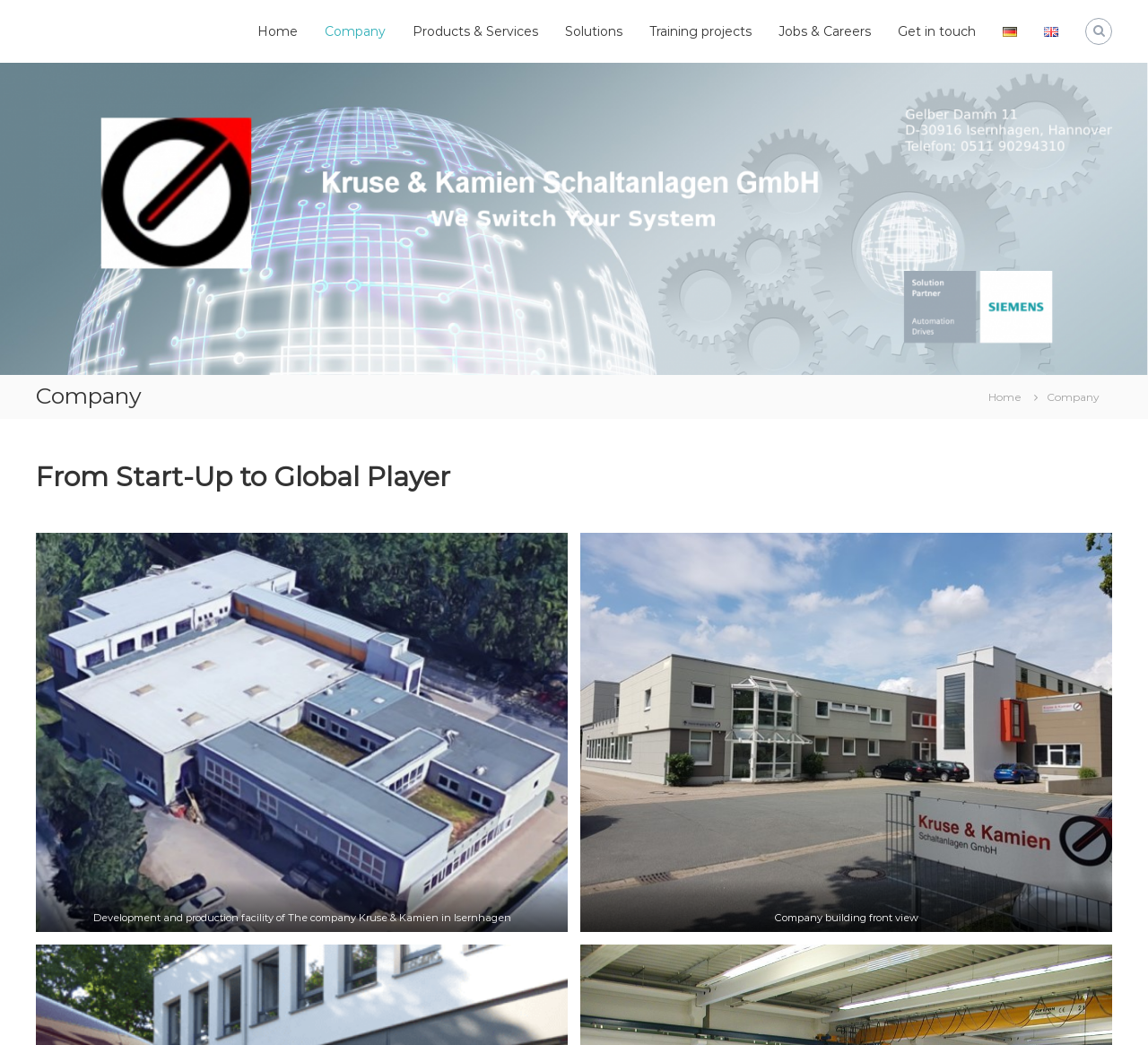Locate the bounding box coordinates of the area you need to click to fulfill this instruction: 'Go to the home page'. The coordinates must be in the form of four float numbers ranging from 0 to 1: [left, top, right, bottom].

[0.224, 0.022, 0.259, 0.037]